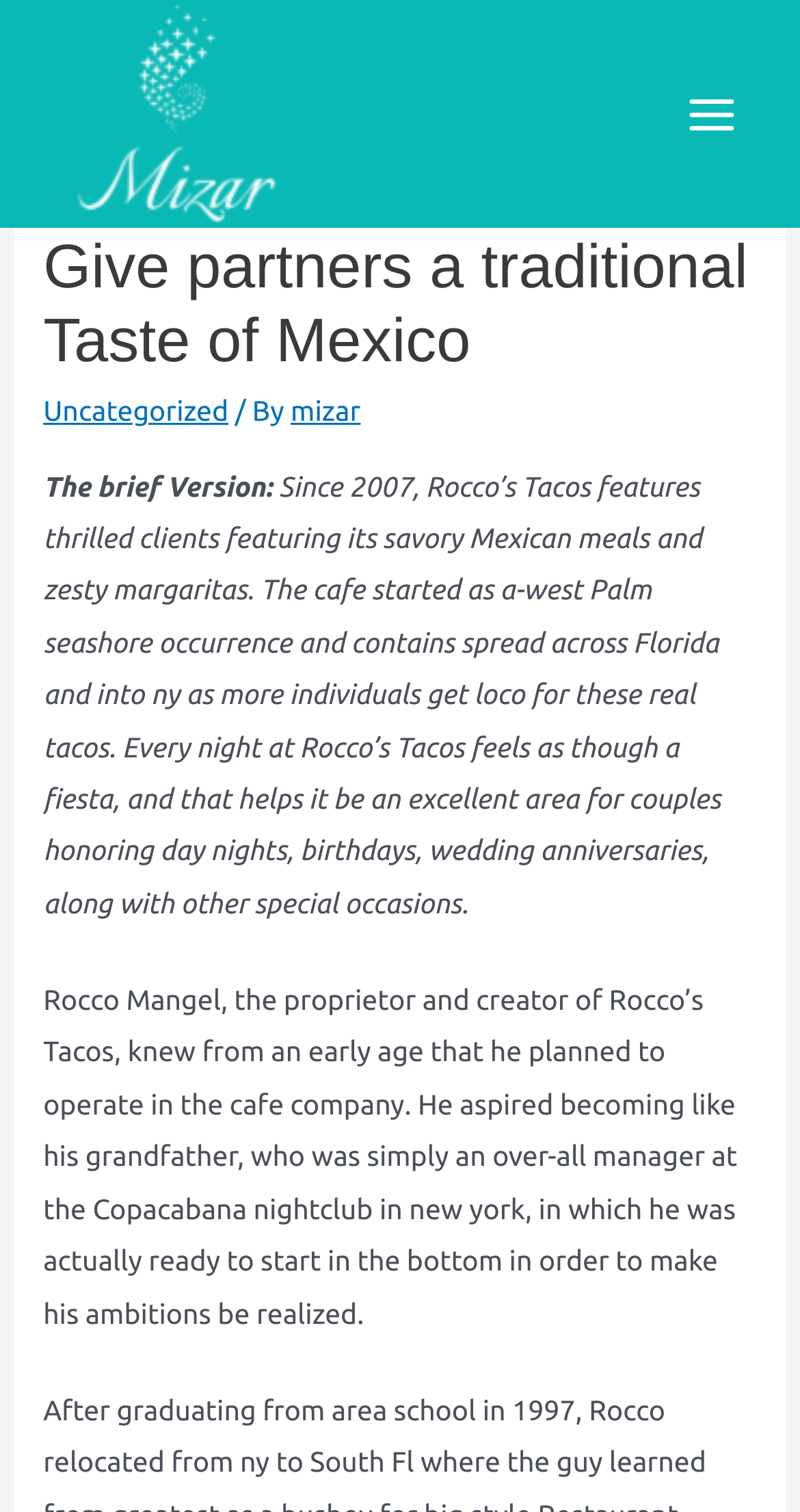Mark the bounding box of the element that matches the following description: "Uncategorized".

[0.054, 0.261, 0.286, 0.282]